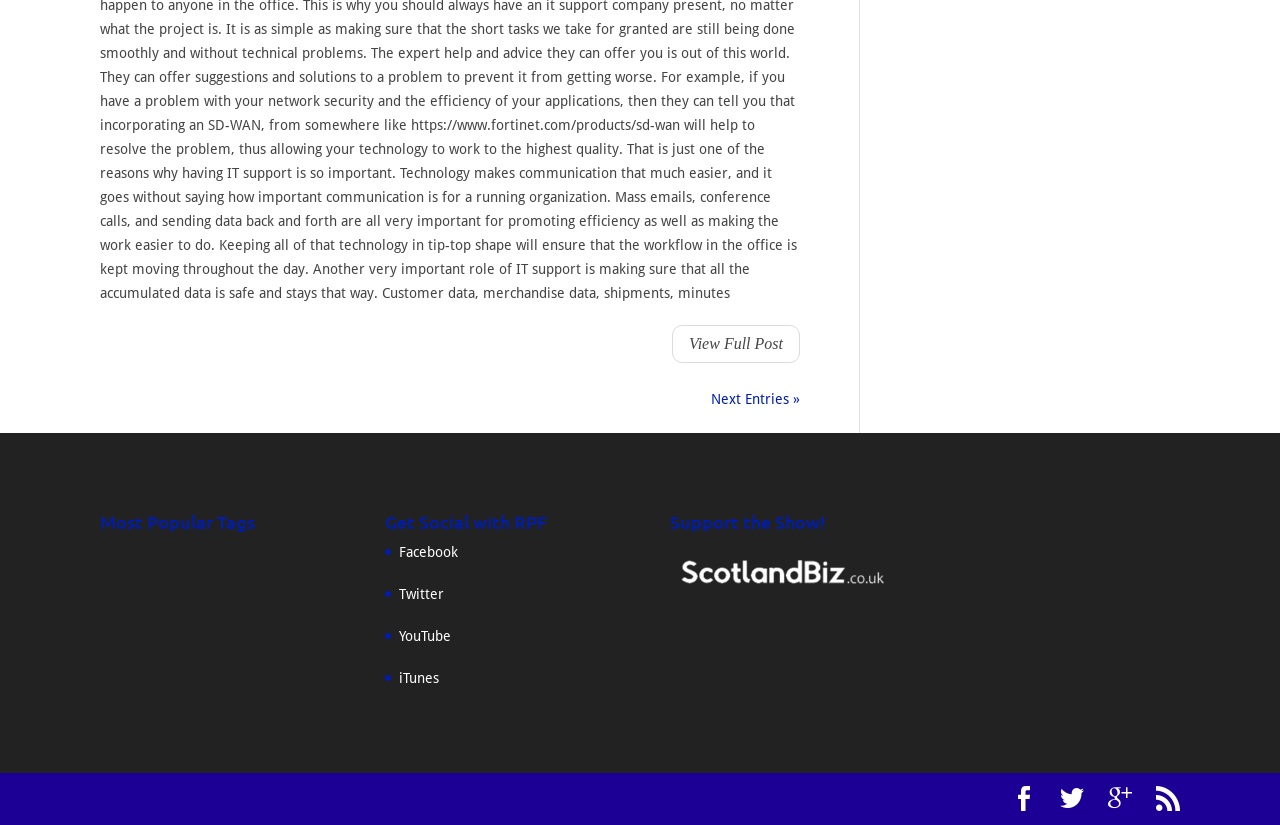Determine the coordinates of the bounding box for the clickable area needed to execute this instruction: "Support the show on Patreon".

[0.523, 0.679, 0.699, 0.708]